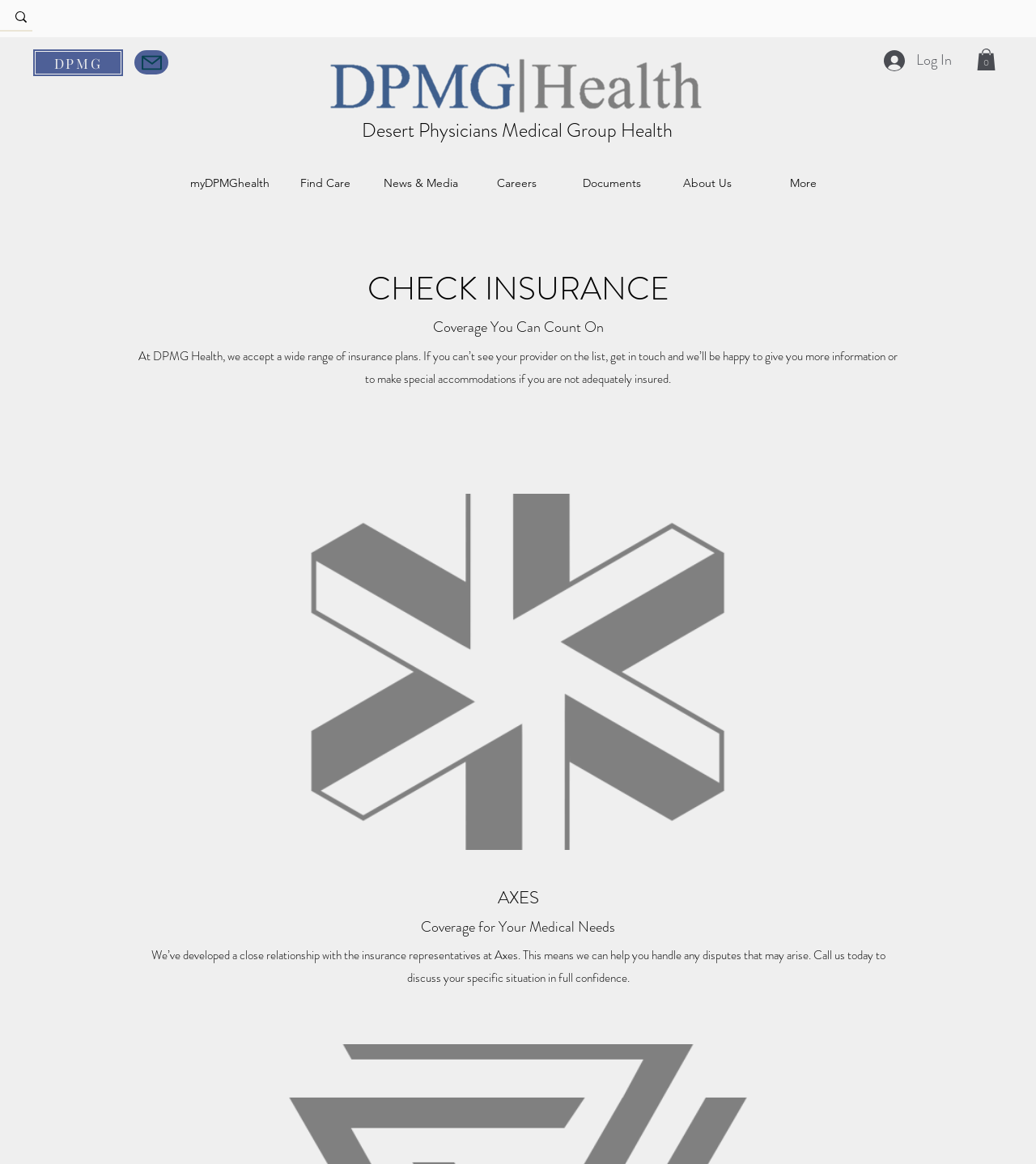Locate the bounding box coordinates of the area that needs to be clicked to fulfill the following instruction: "Click the Log In button". The coordinates should be in the format of four float numbers between 0 and 1, namely [left, top, right, bottom].

[0.842, 0.037, 0.93, 0.067]